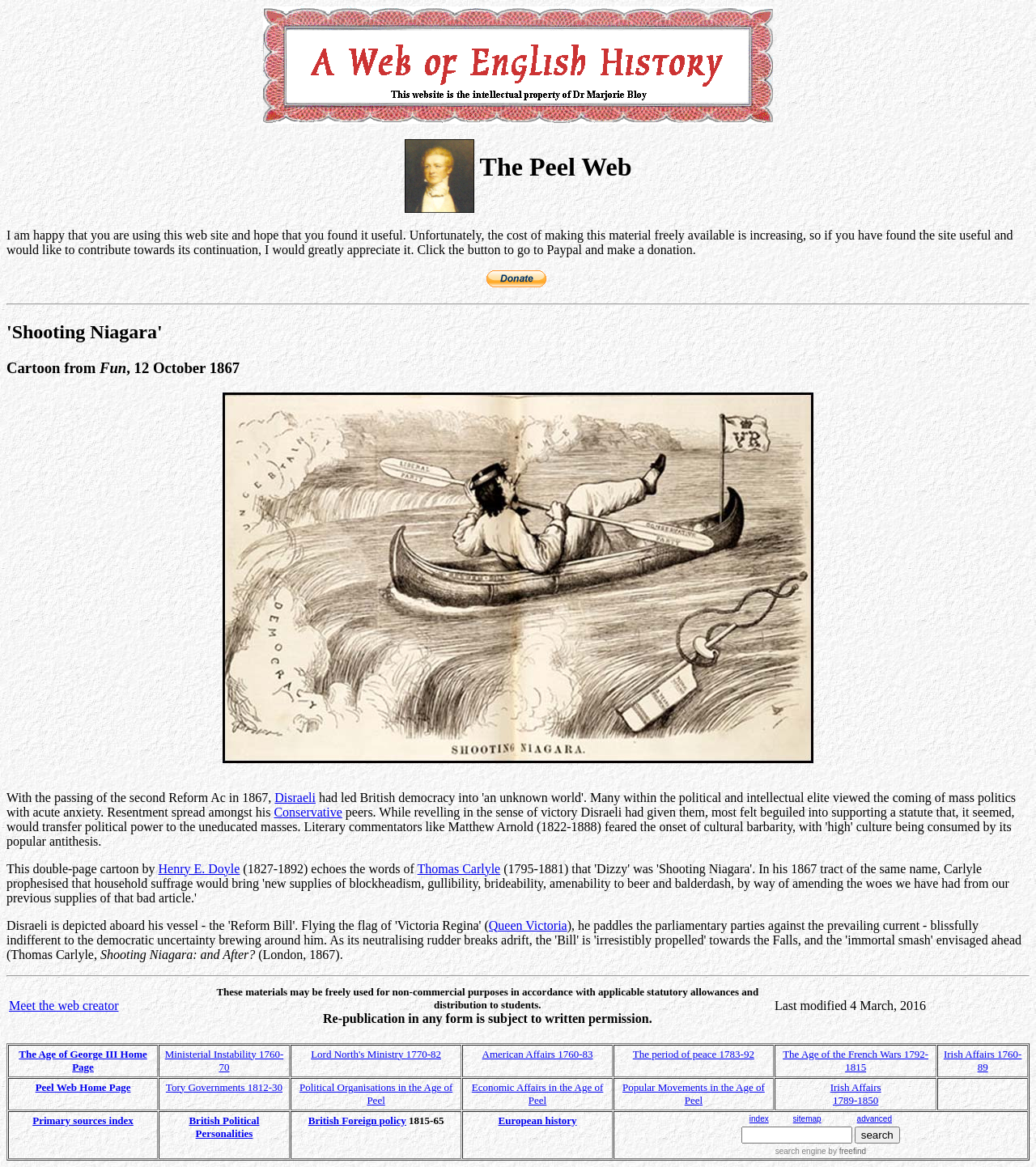Identify the bounding box coordinates of the section that should be clicked to achieve the task described: "Learn about Disraeli".

[0.265, 0.677, 0.305, 0.689]